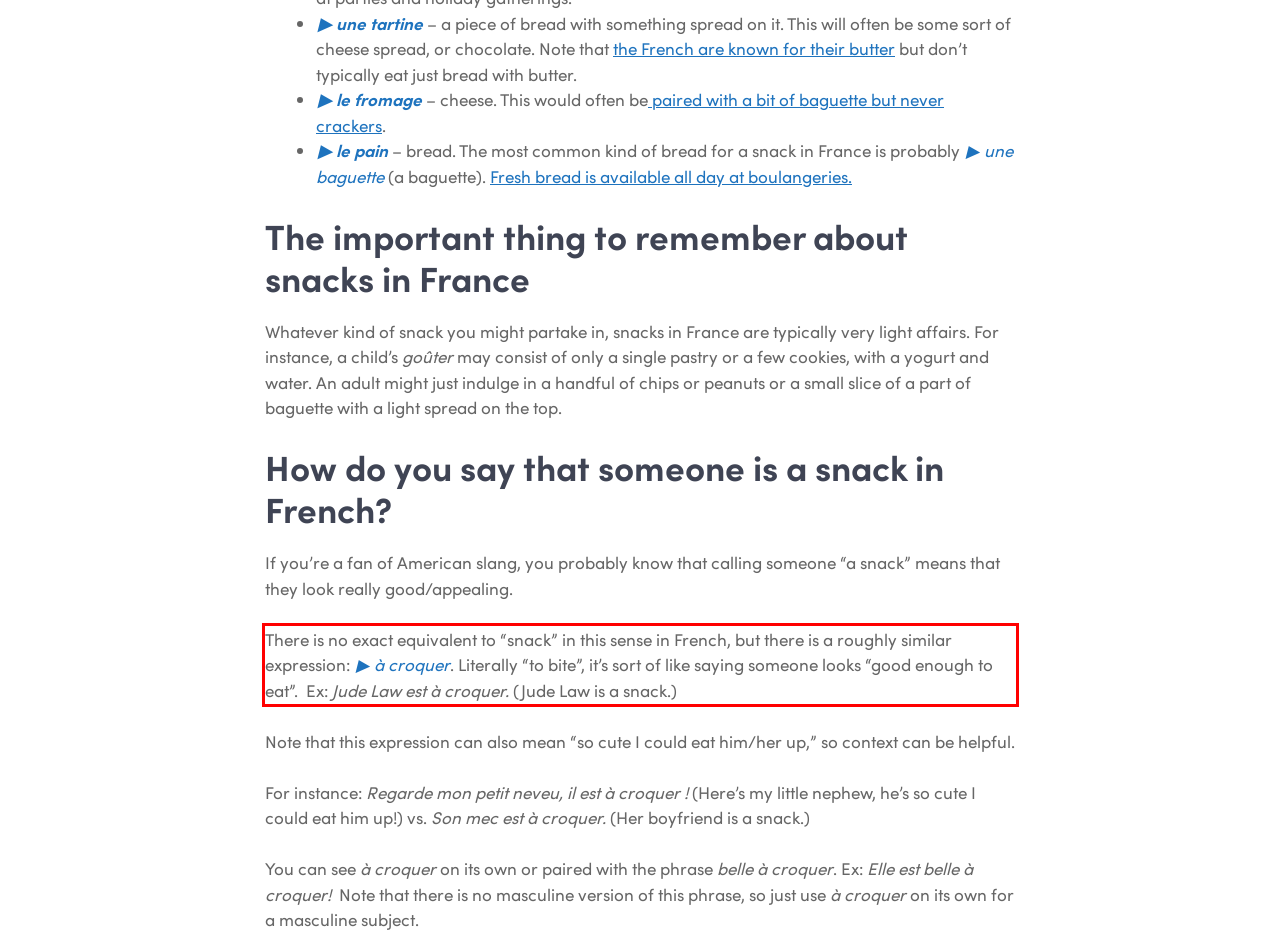View the screenshot of the webpage and identify the UI element surrounded by a red bounding box. Extract the text contained within this red bounding box.

There is no exact equivalent to “snack” in this sense in French, but there is a roughly similar expression: à croquer. Literally “to bite”, it’s sort of like saying someone looks “good enough to eat”. Ex: Jude Law est à croquer. (Jude Law is a snack.)